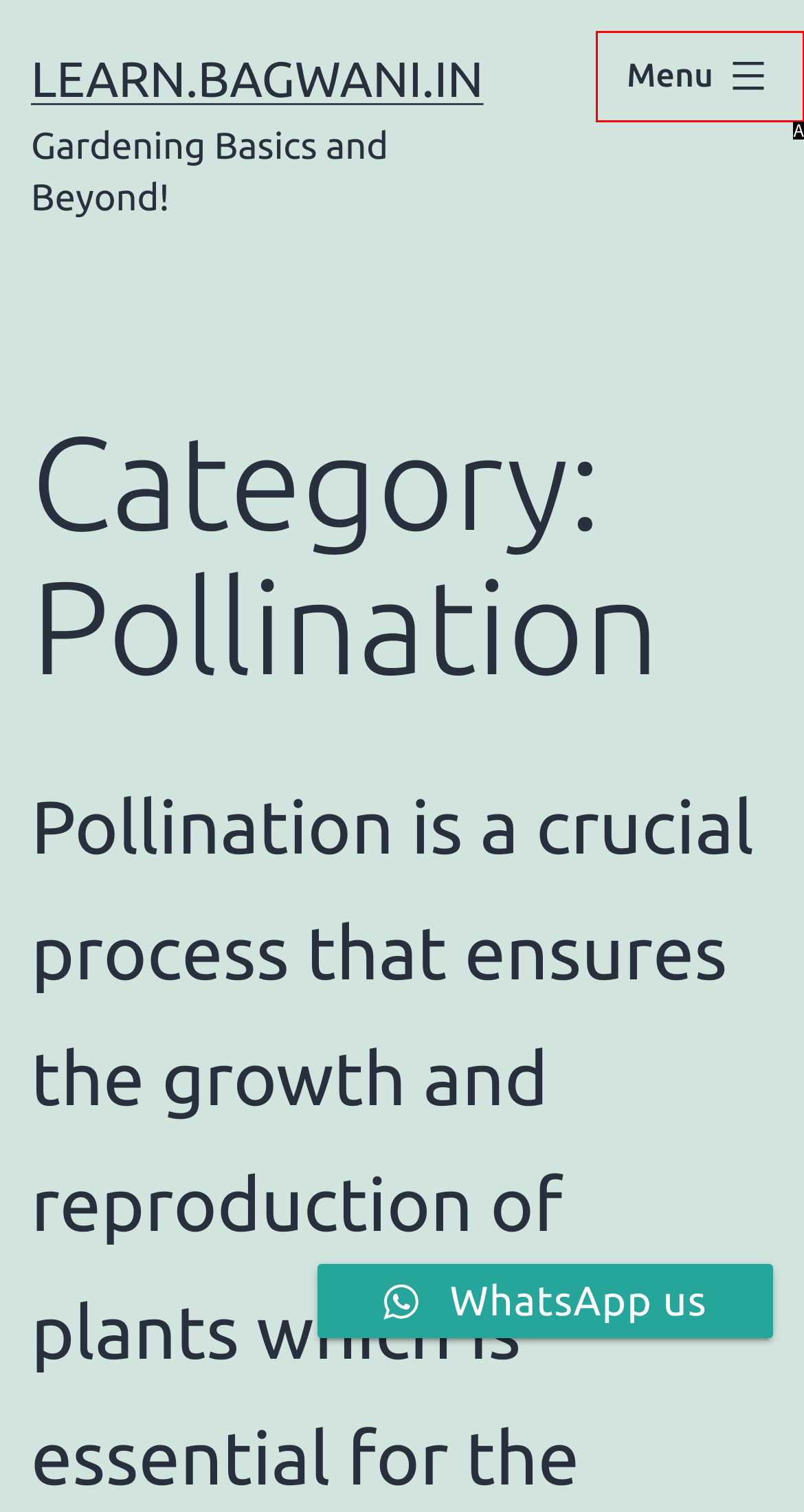Given the description: Menu Close, pick the option that matches best and answer with the corresponding letter directly.

A